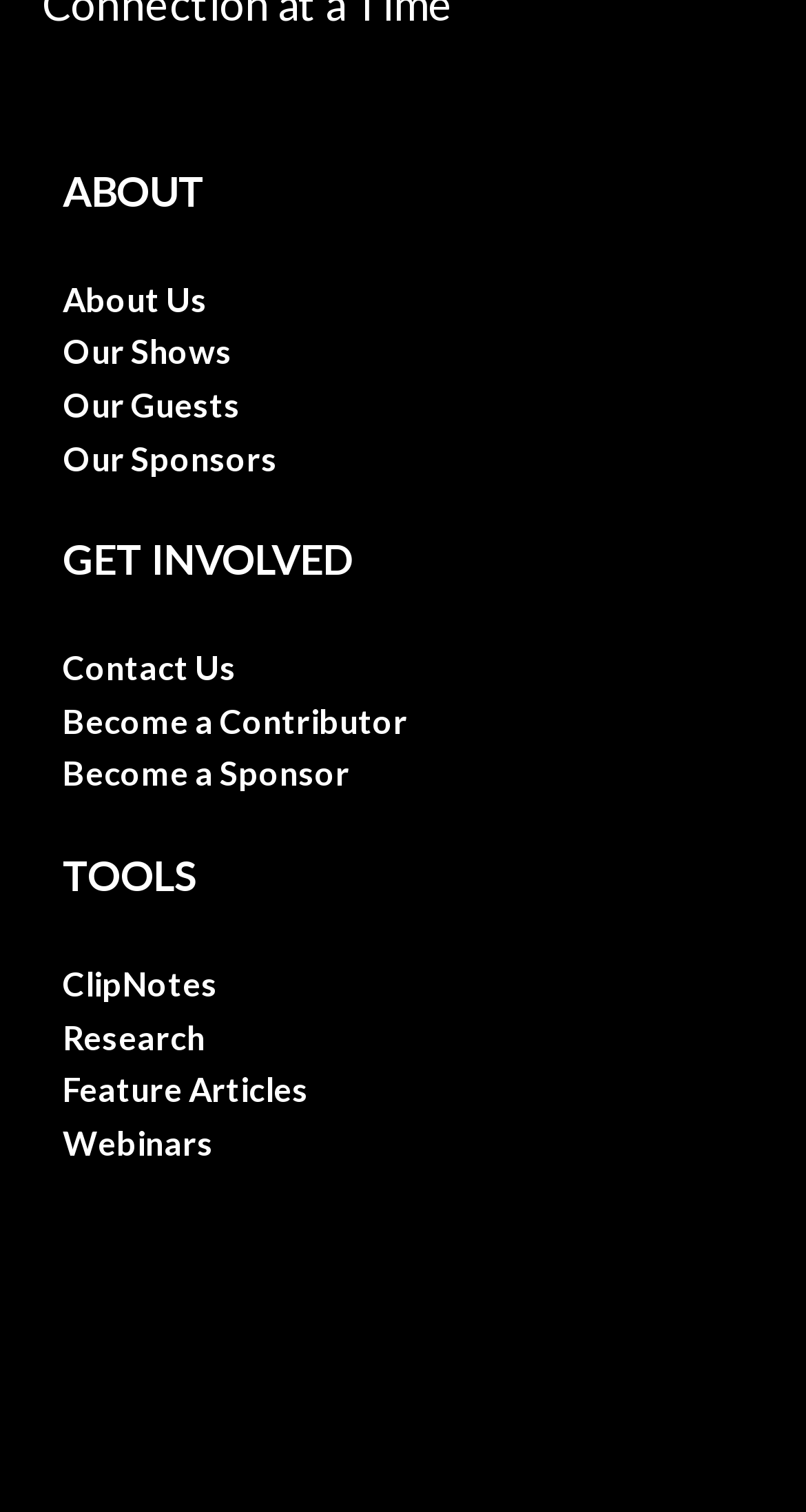Given the element description, predict the bounding box coordinates in the format (top-left x, top-left y, bottom-right x, bottom-right y). Make sure all values are between 0 and 1. Here is the element description: parent_node: PRIVACY POLICY

[0.486, 0.787, 0.948, 0.915]